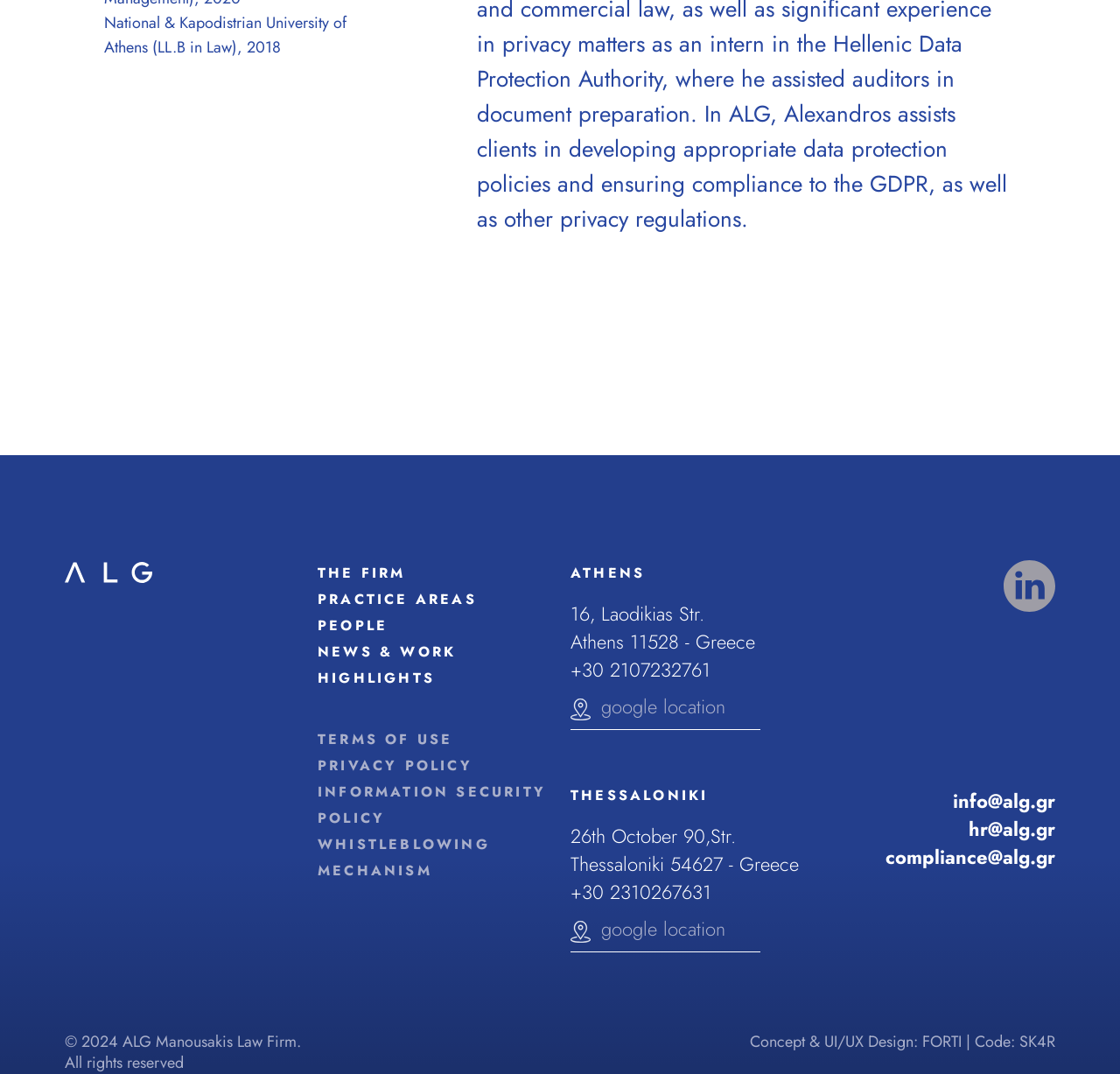Please identify the bounding box coordinates of the clickable region that I should interact with to perform the following instruction: "Go to THE FIRM". The coordinates should be expressed as four float numbers between 0 and 1, i.e., [left, top, right, bottom].

[0.284, 0.524, 0.362, 0.543]